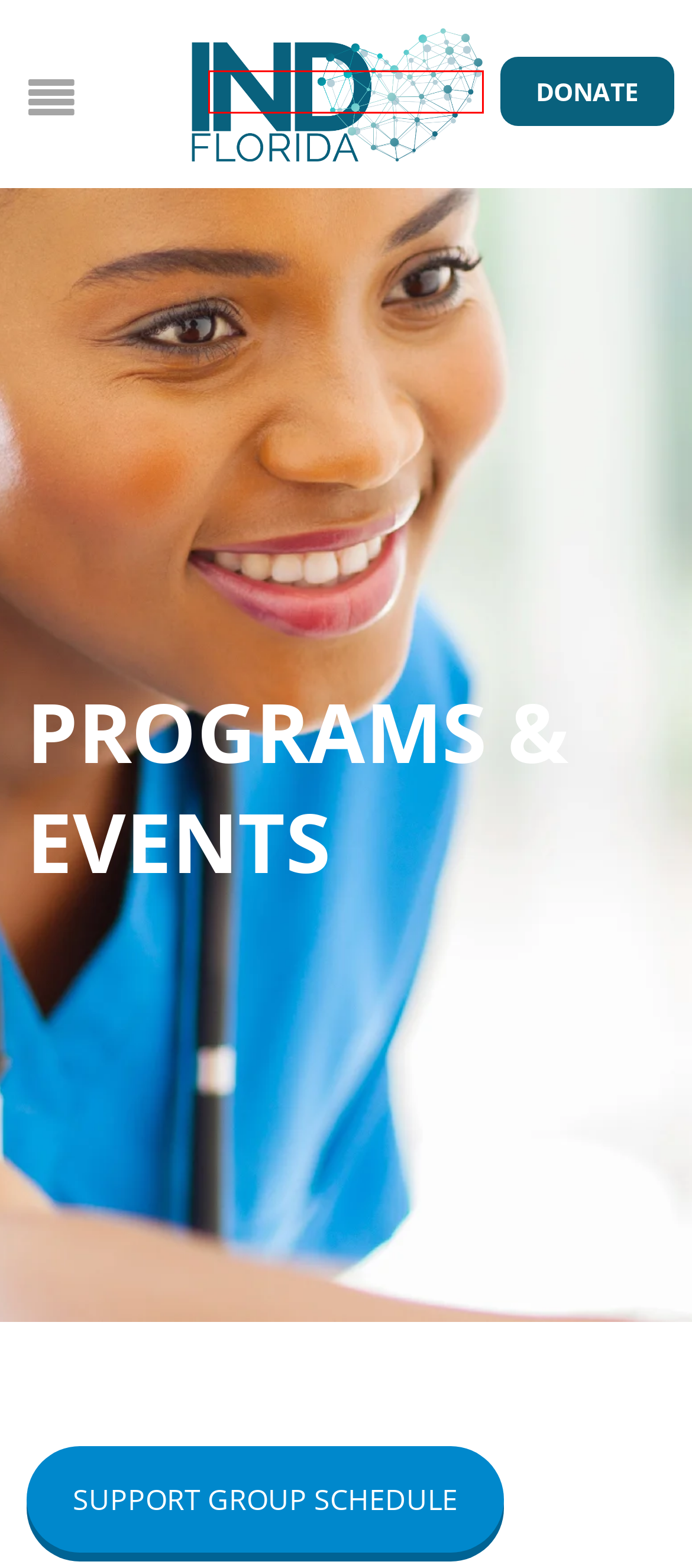Review the webpage screenshot provided, noting the red bounding box around a UI element. Choose the description that best matches the new webpage after clicking the element within the bounding box. The following are the options:
A. Education - INSTITUTE FOR NEURODEGENERATIVE DISEASE OF FLORIDA
B. Media - INSTITUTE FOR NEURODEGENERATIVE DISEASE OF FLORIDA
C. Contact Us - INSTITUTE FOR NEURODEGENERATIVE DISEASE OF FLORIDA
D. Team - INSTITUTE FOR NEURODEGENERATIVE DISEASE OF FLORIDA
E. Research - INSTITUTE FOR NEURODEGENERATIVE DISEASE OF FLORIDA
F. Institute for Neurodegenerative Diseases of Florida
G. About - INSTITUTE FOR NEURODEGENERATIVE DISEASE OF FLORIDA
H. GALA AT- HOME - INSTITUTE FOR NEURODEGENERATIVE DISEASE OF FLORIDA

F